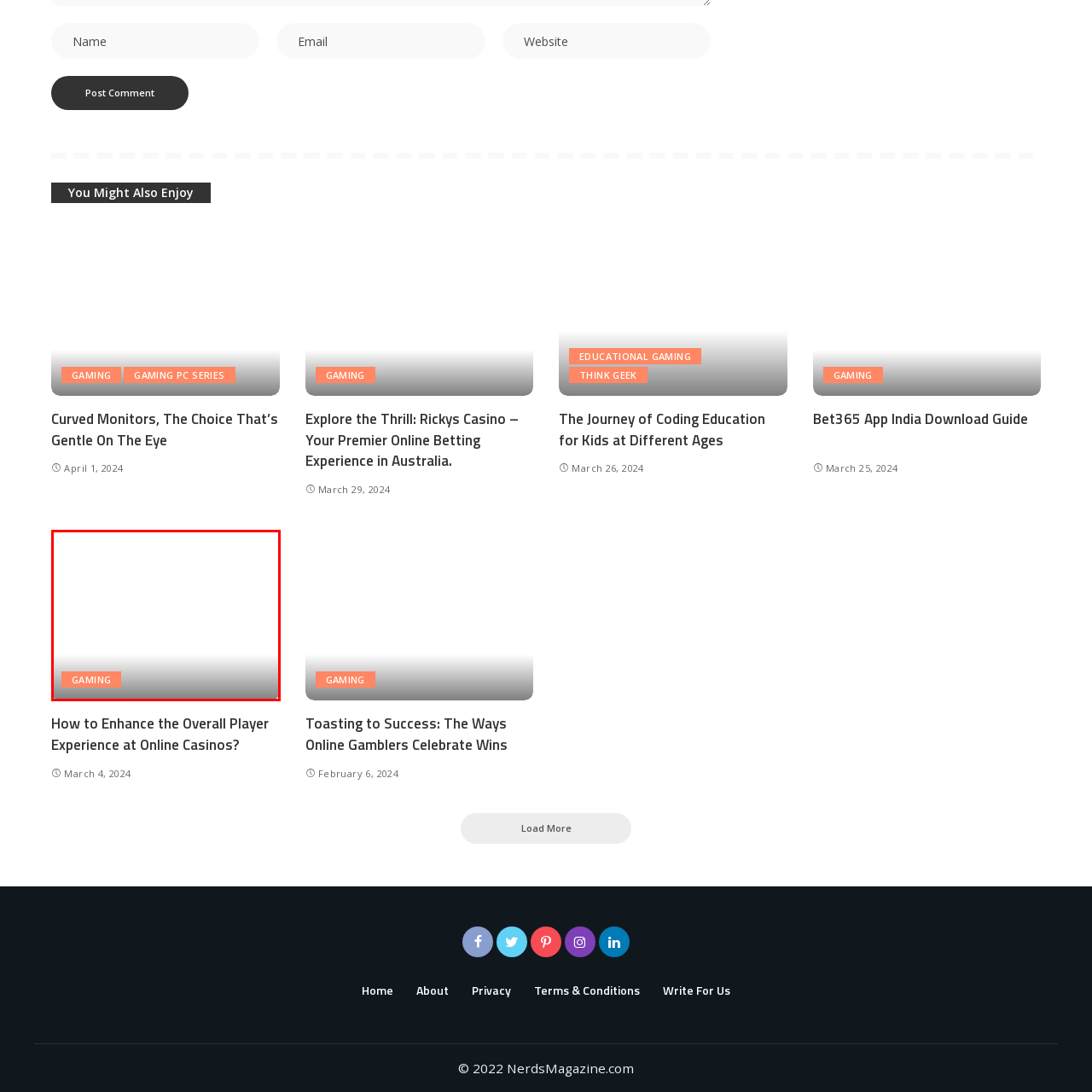Detail the contents of the image within the red outline in an elaborate manner.

The image depicts a focused scene of a man working diligently on a laptop, illustrating the modern landscape of remote work. Set against a minimalistic background, the individual is engaged in tasks that may relate to fields such as online gaming or digital content creation, emphasizing the blend of technology and productivity. This image resonates with themes of contemporary work culture, particularly in sectors that prioritize digital engagement and flexibility. It captures the essence of a workspace that is both functional and inspiring, catering to the needs of those who balance leisure and work, especially within the gaming community. The surrounding links suggest further exploration of similar topics, encouraging viewers to delve deeper into the realms of gaming and online experiences.